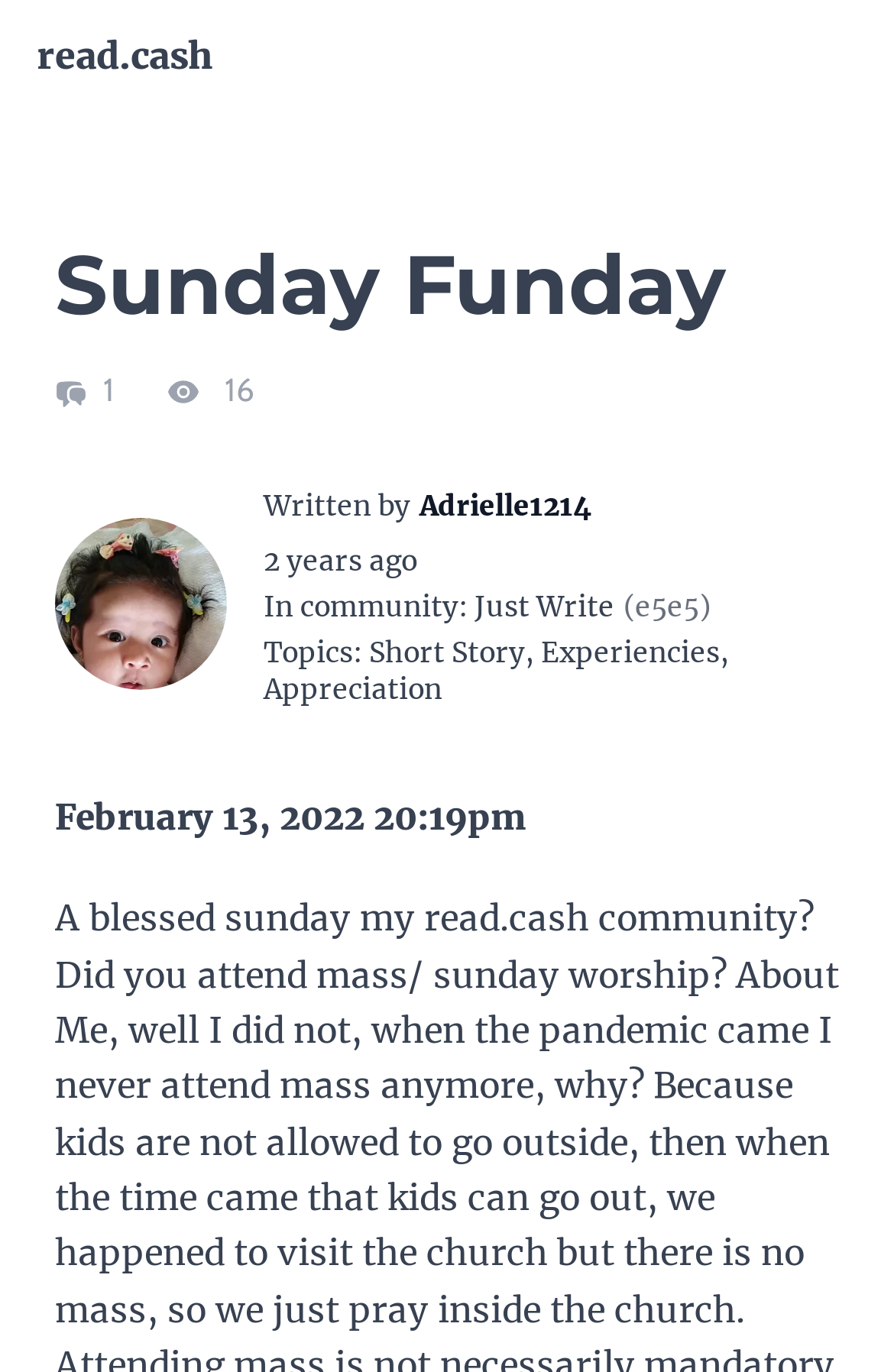What community is the article in?
With the help of the image, please provide a detailed response to the question.

I found the community the article is in by looking at the text 'In' followed by a link with the text 'community' and then another link with the text 'Just Write(e5e5)'.